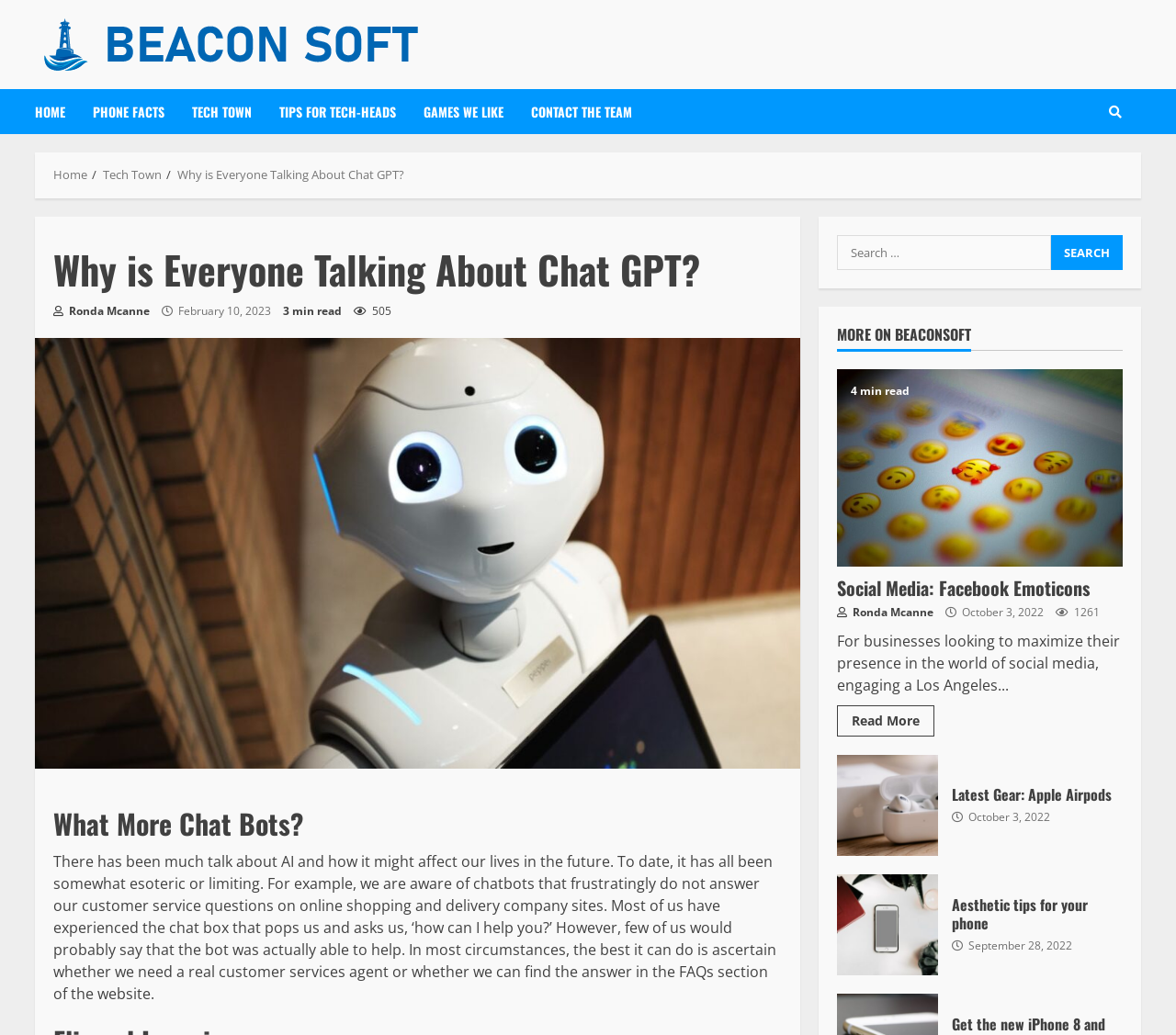Give the bounding box coordinates for this UI element: "title="Search"". The coordinates should be four float numbers between 0 and 1, arranged as [left, top, right, bottom].

[0.943, 0.091, 0.954, 0.125]